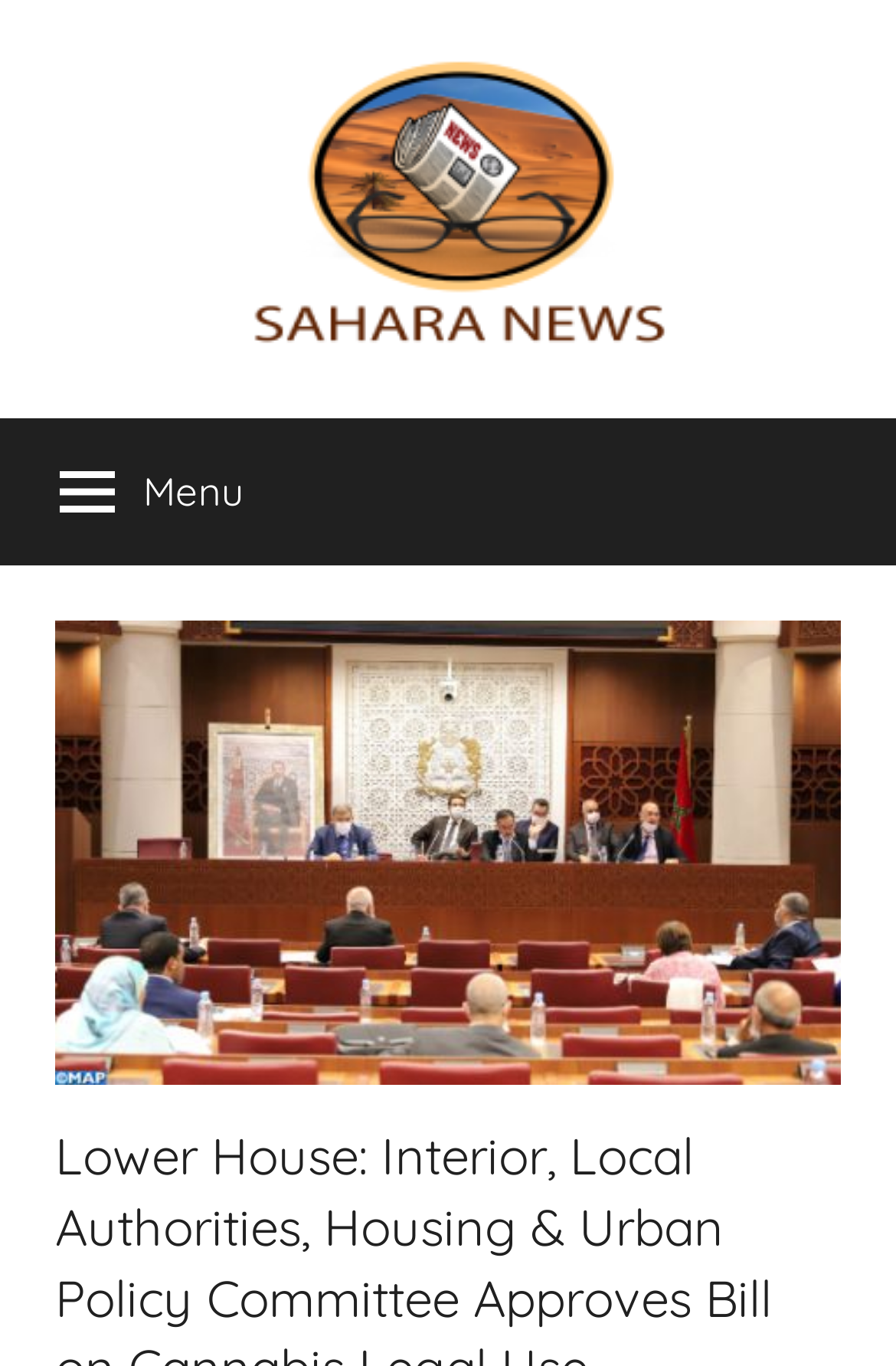Please determine the headline of the webpage and provide its content.

Lower House: Interior, Local Authorities, Housing & Urban Policy Committee Approves Bill on Cannabis Legal Use